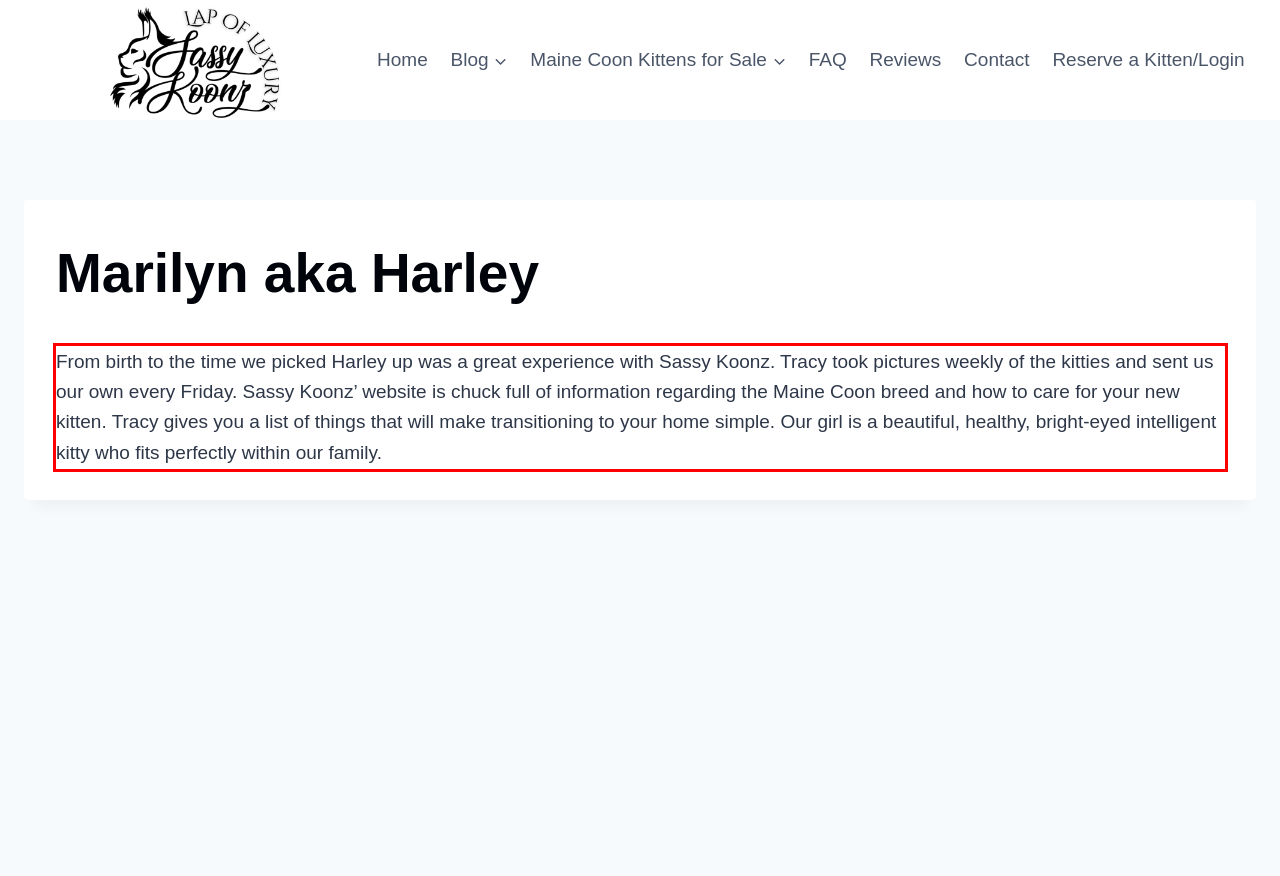You have a screenshot of a webpage where a UI element is enclosed in a red rectangle. Perform OCR to capture the text inside this red rectangle.

From birth to the time we picked Harley up was a great experience with Sassy Koonz. Tracy took pictures weekly of the kitties and sent us our own every Friday. Sassy Koonz’ website is chuck full of information regarding the Maine Coon breed and how to care for your new kitten. Tracy gives you a list of things that will make transitioning to your home simple. Our girl is a beautiful, healthy, bright-eyed intelligent kitty who fits perfectly within our family.